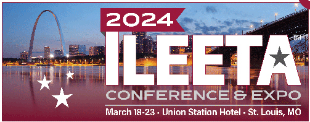Describe all the elements and aspects of the image comprehensively.

The image showcases promotional material for the 2024 ILEETA Conference & Expo, which takes place from March 18-23 at the Union Station Hotel in St. Louis, Missouri. The banner features a vibrant backdrop of the St. Louis skyline, illuminated at dusk, with the iconic Gateway Arch prominently displayed. Bold, modern typography highlights the event name and dates, accompanied by decorative white stars, adding a festive touch to the overall design. This announcement invites attendees to engage in professional development and networking opportunities, emphasizing the significance of the conference for law enforcement training and tactics.